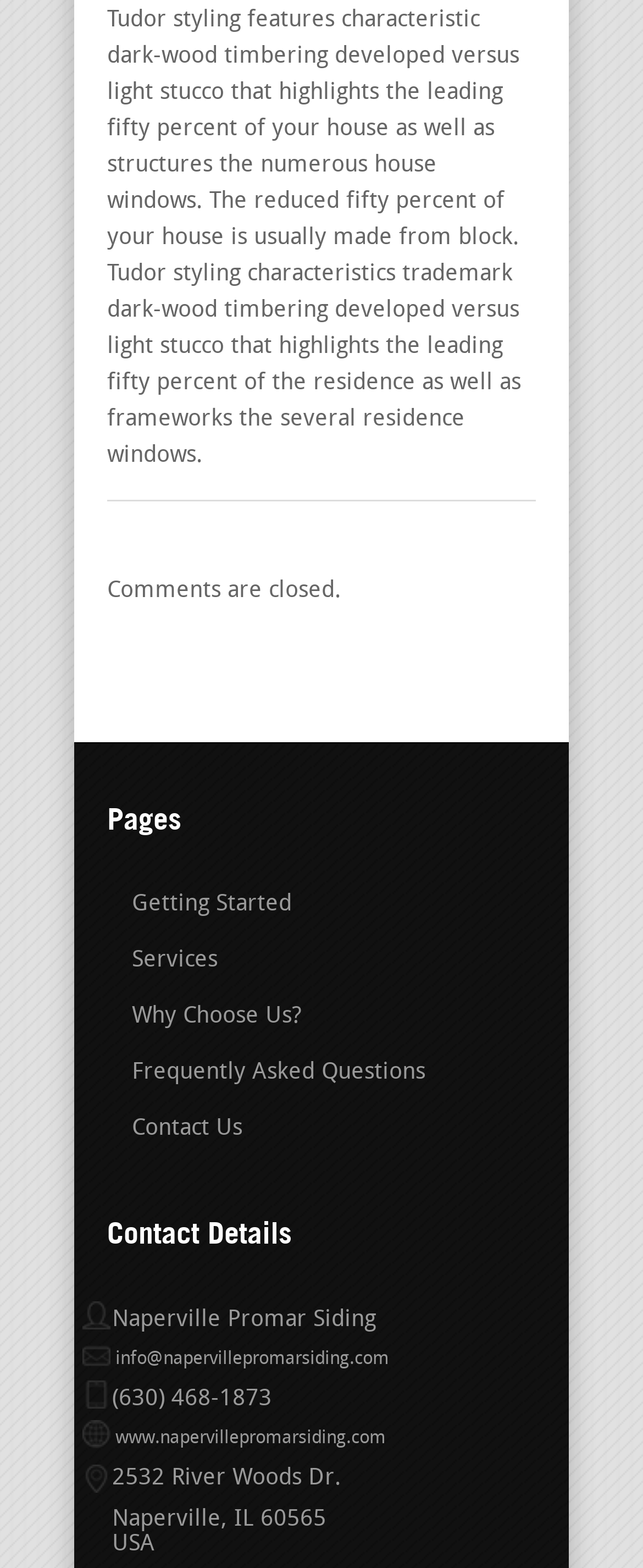Can you specify the bounding box coordinates for the region that should be clicked to fulfill this instruction: "Call '(630) 468-1873'".

[0.174, 0.884, 0.423, 0.9]